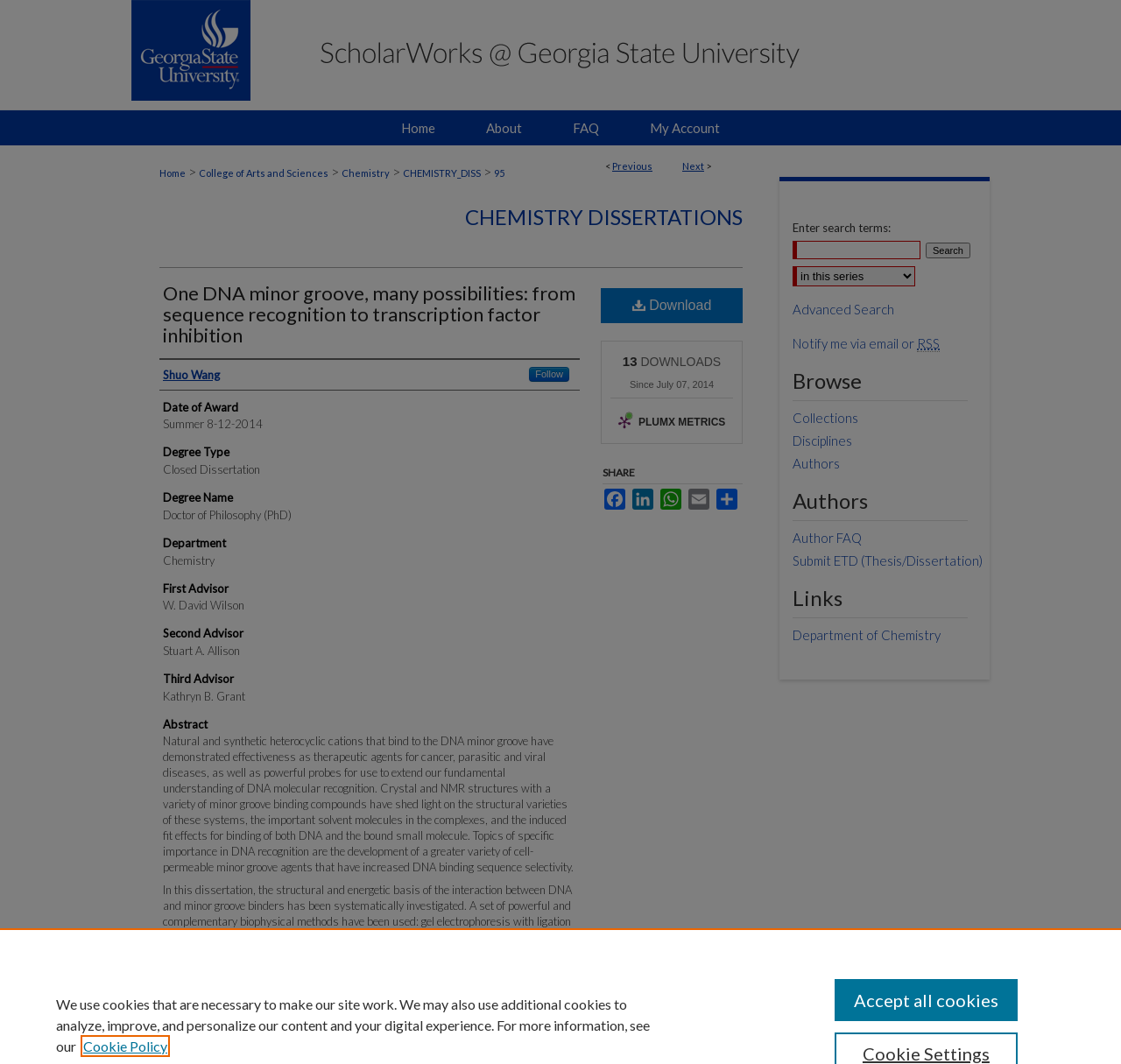Please answer the following question using a single word or phrase: What is the title of the dissertation?

One DNA minor groove, many possibilities